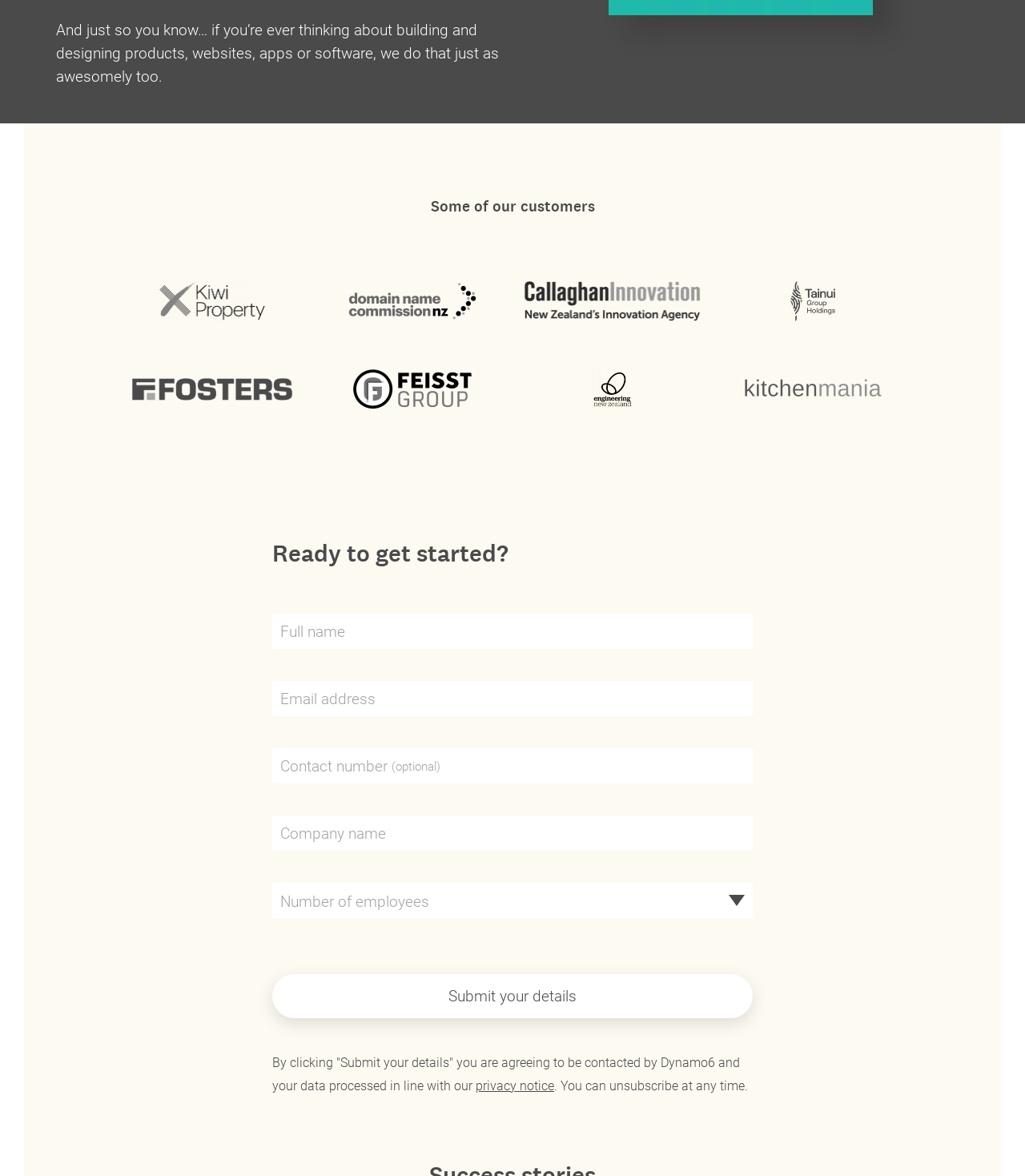Answer the question below with a single word or a brief phrase: 
What information is required to submit?

Full name, Email address, Company name